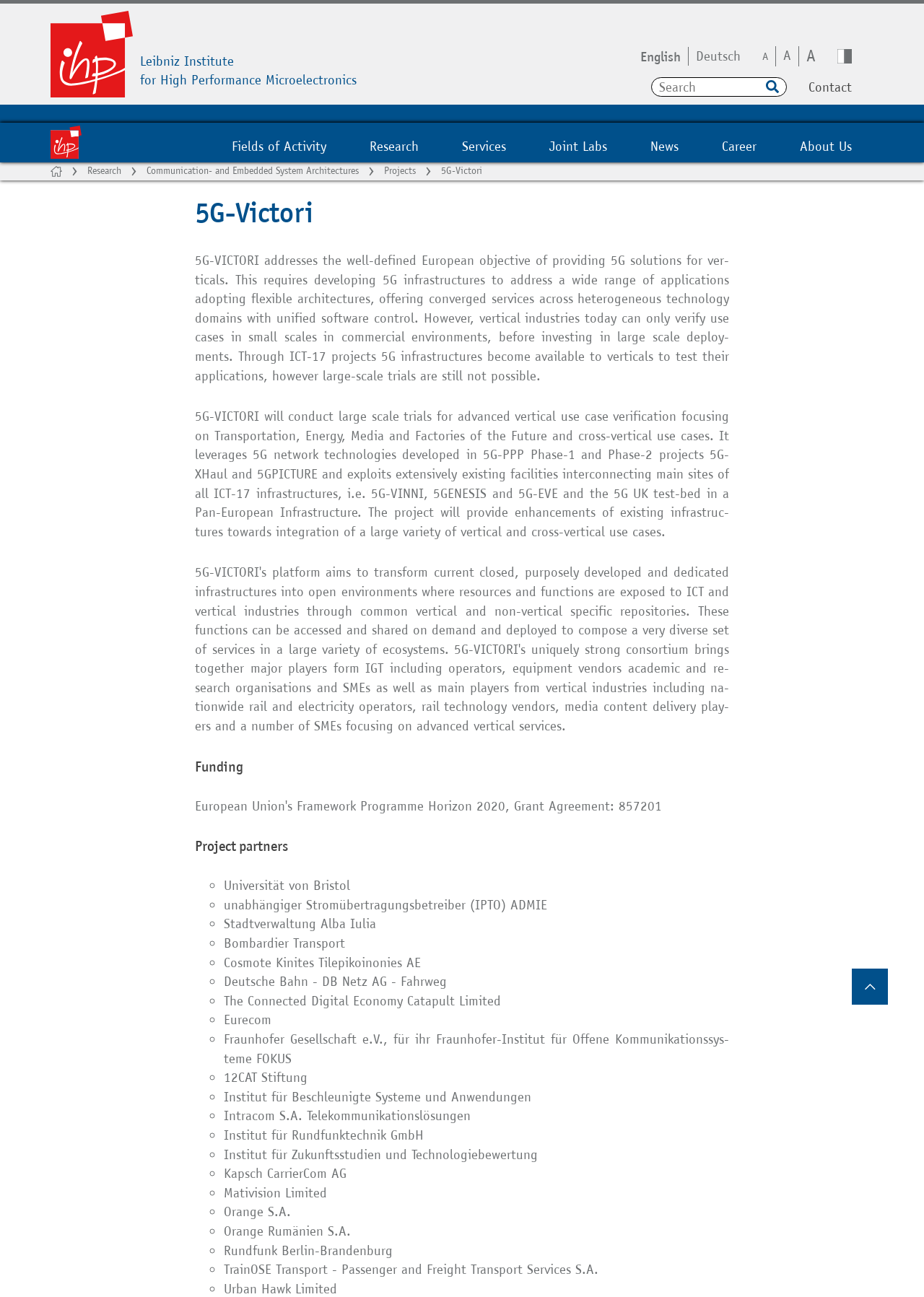Using the information in the image, give a comprehensive answer to the question: 
What is the name of the project?

The name of the project is mentioned in the heading '5G-Victori' which is located at the top of the webpage, and it is also mentioned in the link '5G-Victori' which is located in the middle of the webpage.